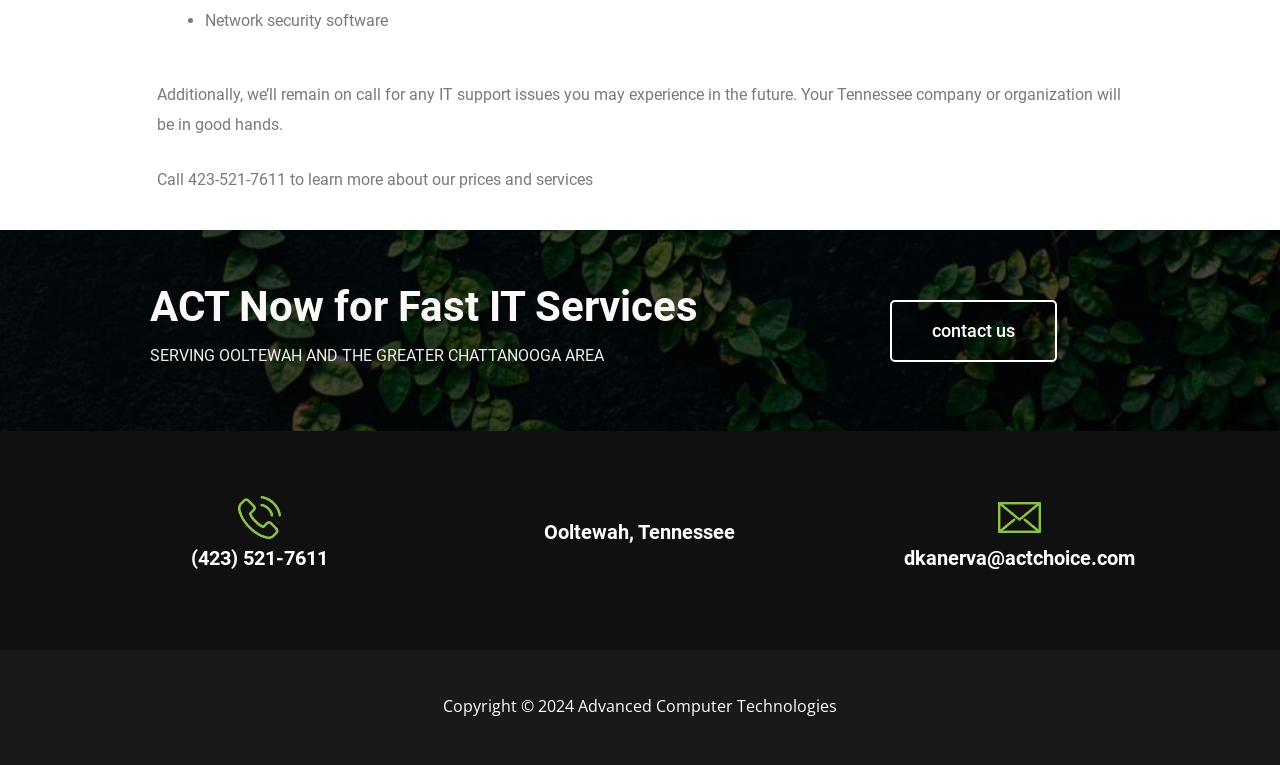Locate the bounding box of the UI element defined by this description: "Terms of Service". The coordinates should be given as four float numbers between 0 and 1, formatted as [left, top, right, bottom].

None